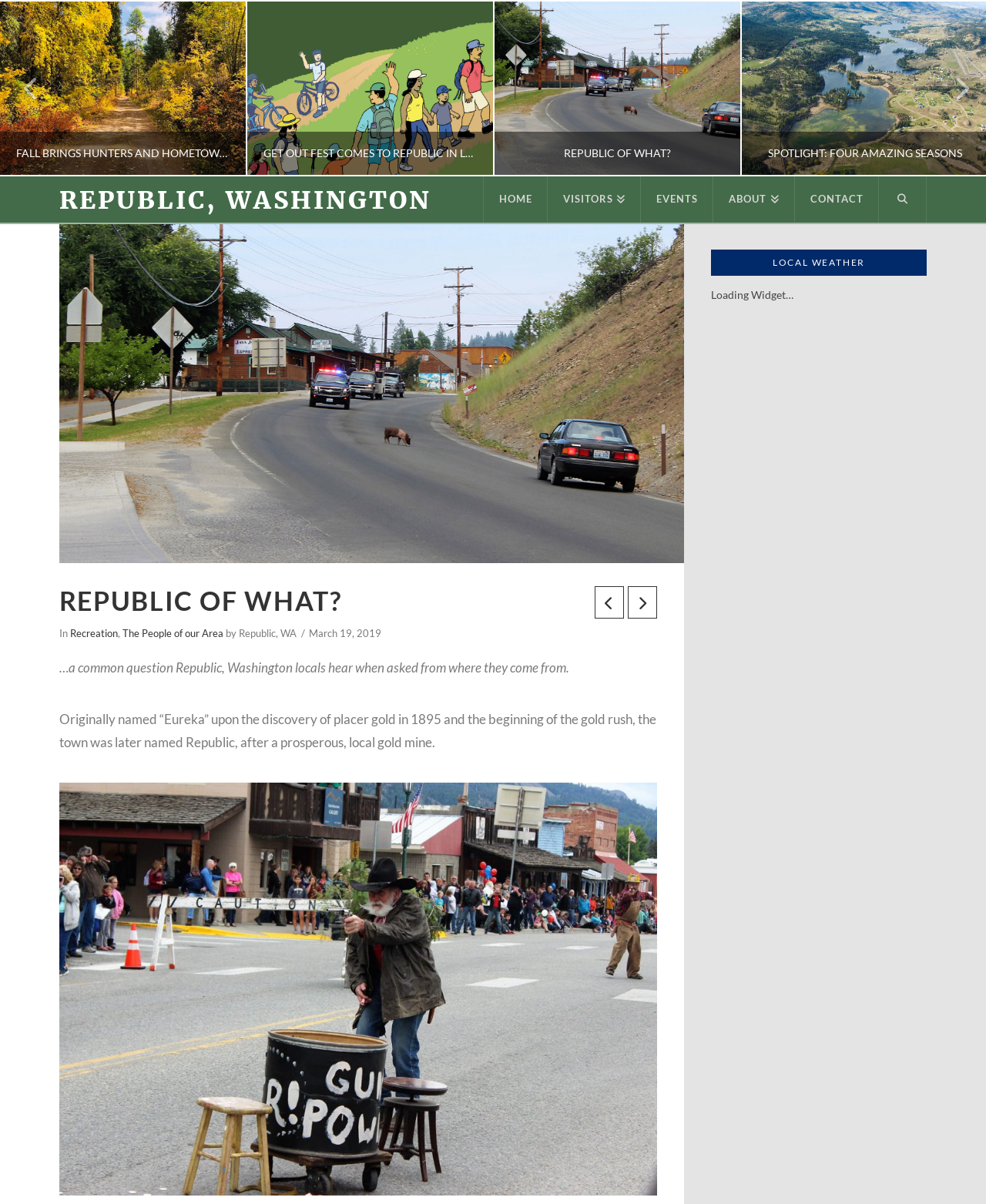Answer this question using a single word or a brief phrase:
What is the name of the town originally named 'Eureka'?

Republic